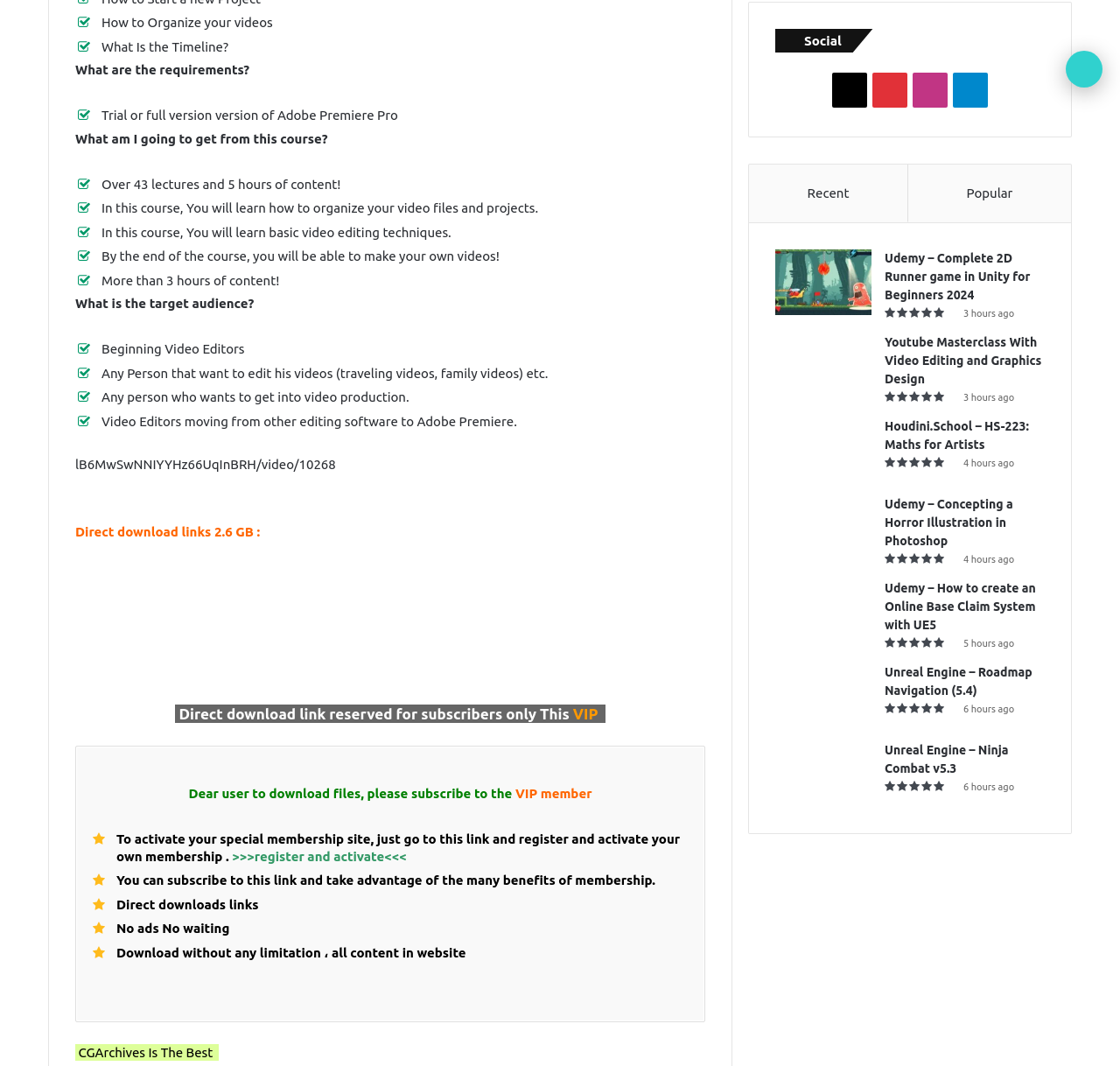Can you find the bounding box coordinates for the element to click on to achieve the instruction: "Click the 'Back to top button' link"?

[0.952, 0.048, 0.984, 0.082]